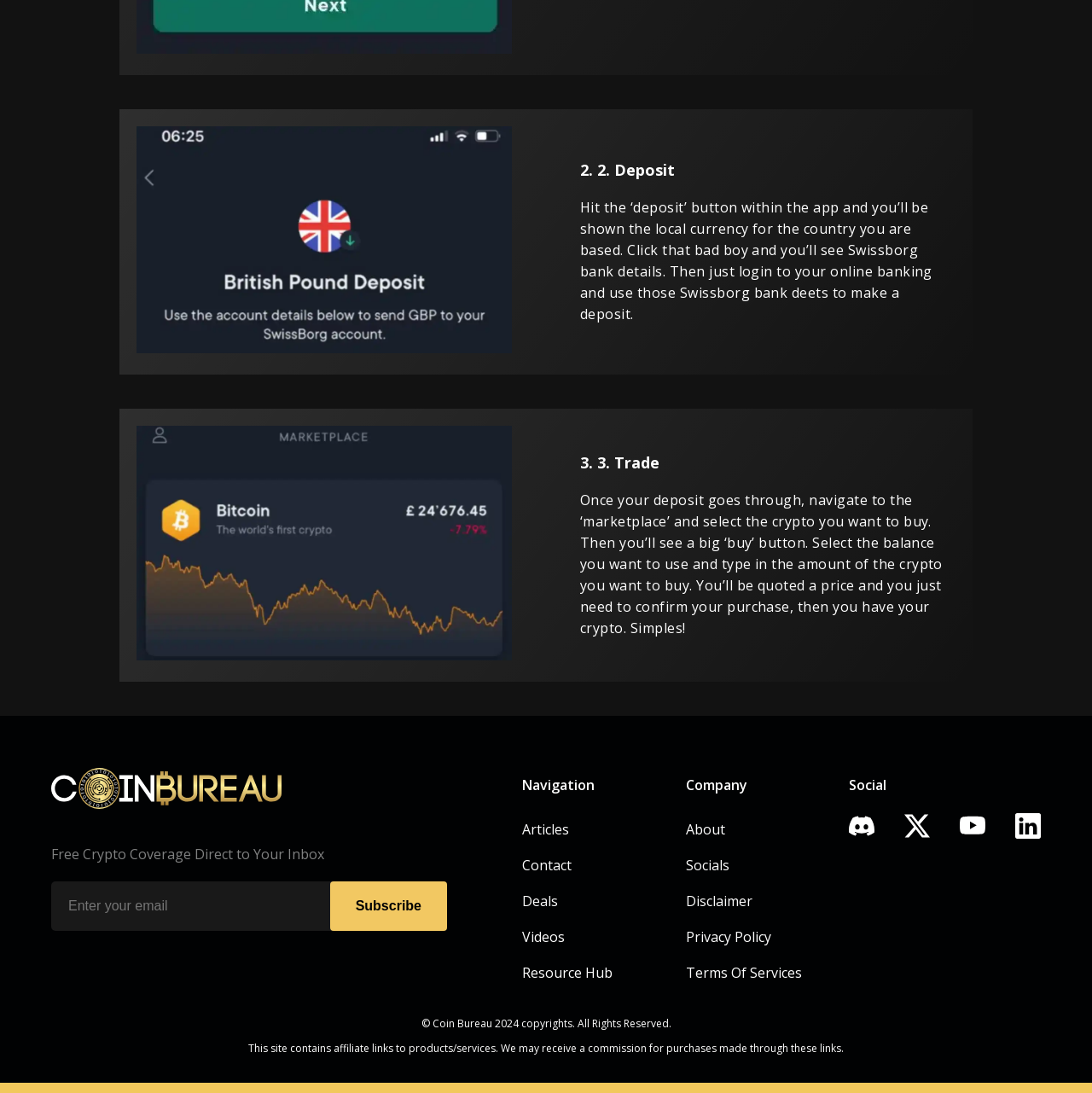Please specify the bounding box coordinates of the clickable region to carry out the following instruction: "Go to Articles". The coordinates should be four float numbers between 0 and 1, in the format [left, top, right, bottom].

[0.478, 0.751, 0.521, 0.768]